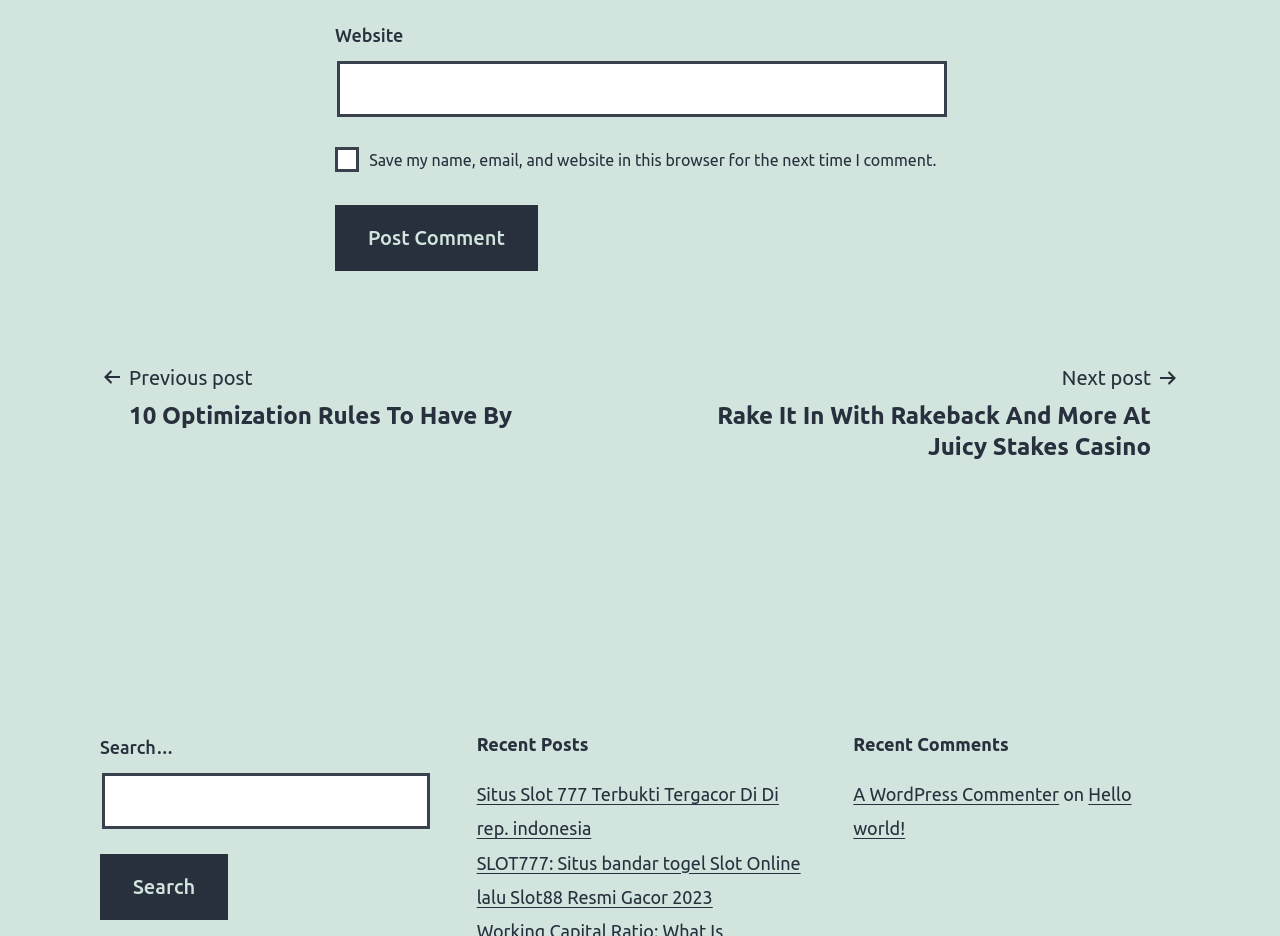Analyze the image and give a detailed response to the question:
What type of posts are listed under 'Recent Posts'?

The links listed under 'Recent Posts' have titles such as 'Situs Slot 777 Terbukti Tergacor Di Di rep. indonesia' and 'SLOT777: Situs bandar togel Slot Online lalu Slot88 Resmi Gacor 2023', which suggest that the type of posts listed are related to slots and casinos.